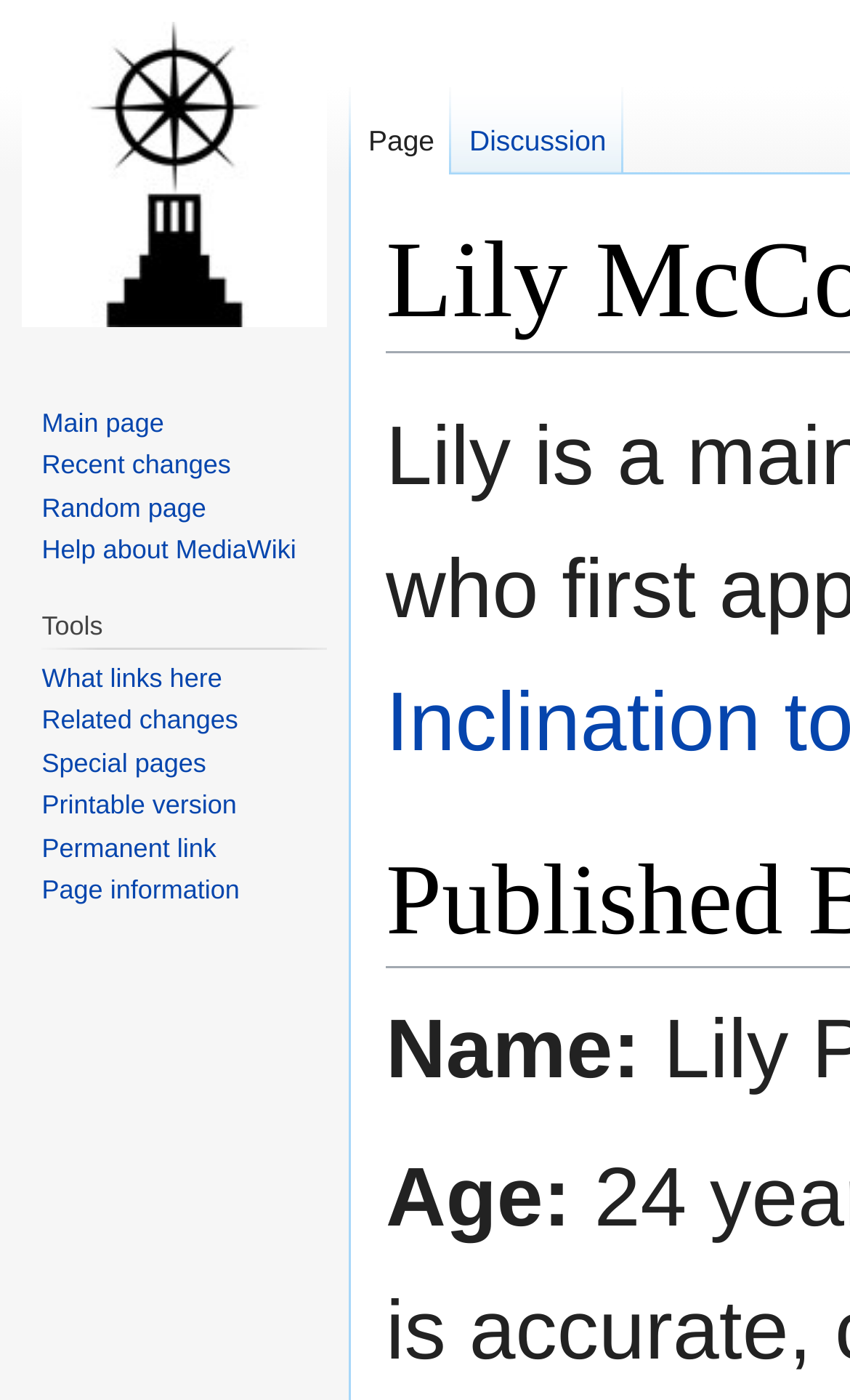Respond to the following question with a brief word or phrase:
What is the shortcut key for the 'Page' link?

Alt+c